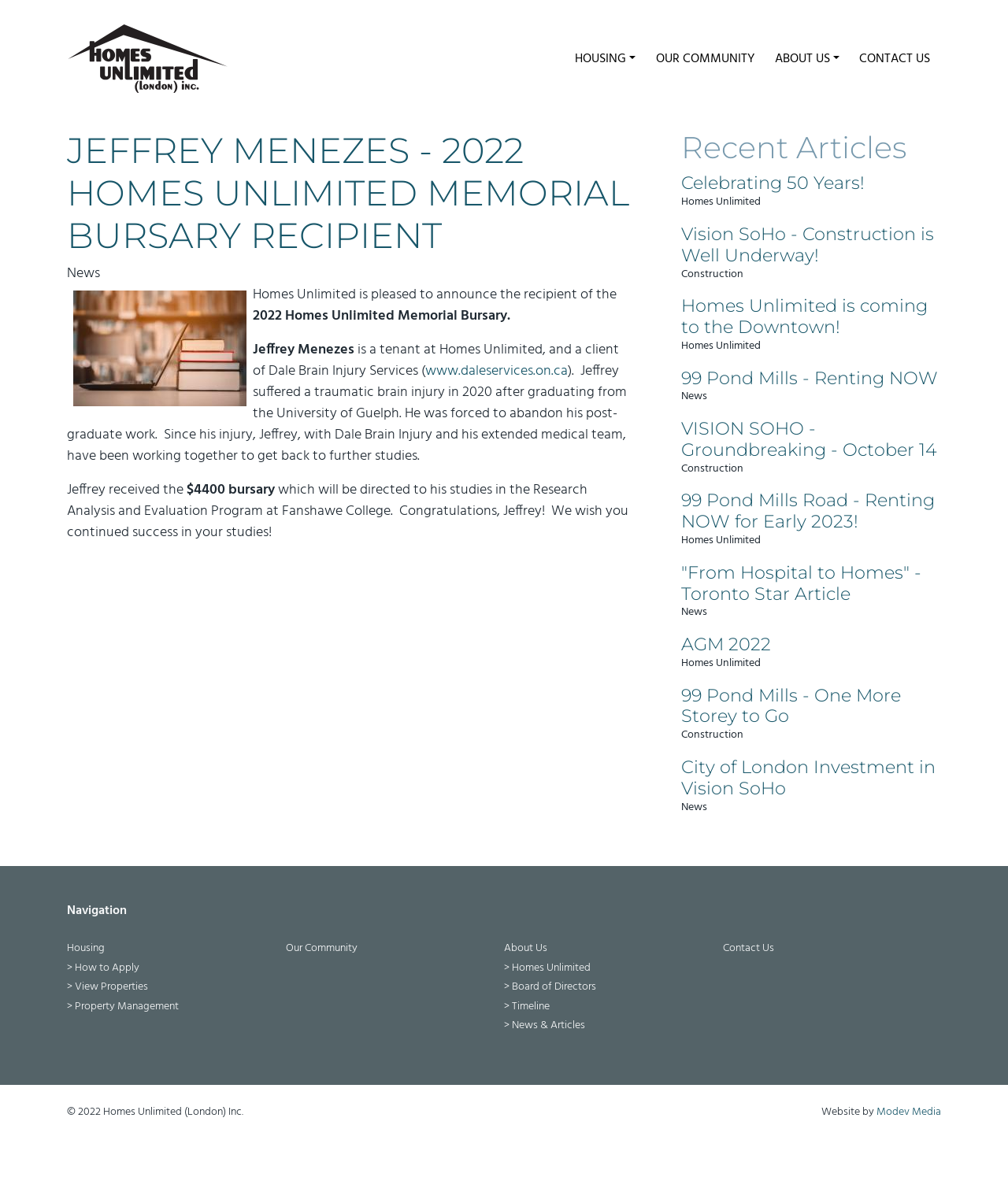What is the name of the 2022 Homes Unlimited Memorial Bursary recipient?
Observe the image and answer the question with a one-word or short phrase response.

Jeffrey Menezes